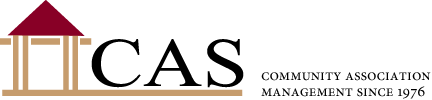Give a concise answer using only one word or phrase for this question:
What year did CAS start providing community association management services?

1976